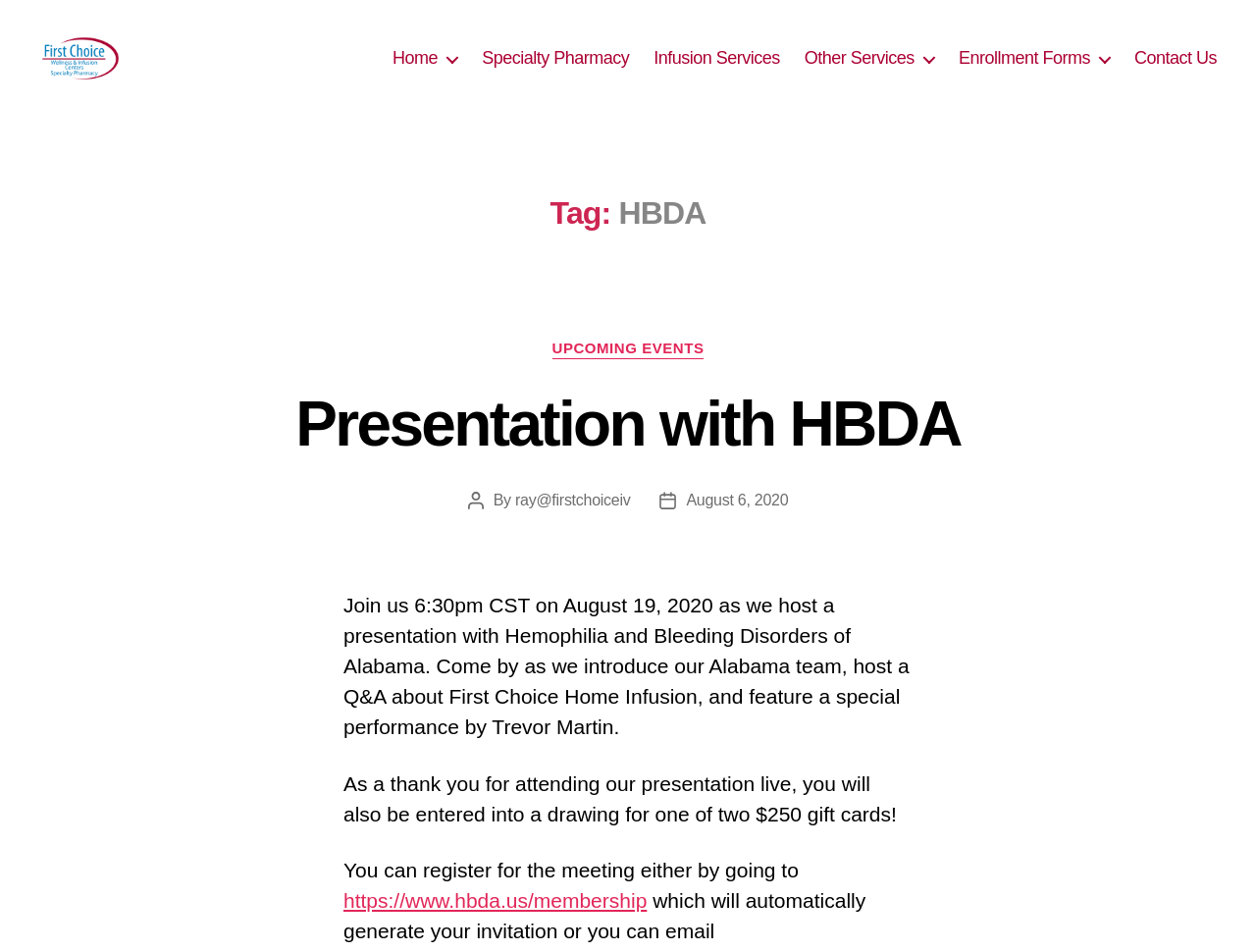Using the given description, provide the bounding box coordinates formatted as (top-left x, top-left y, bottom-right x, bottom-right y), with all values being floating point numbers between 0 and 1. Description: parent_node: First Choice Home Infusion

[0.031, 0.029, 0.125, 0.122]